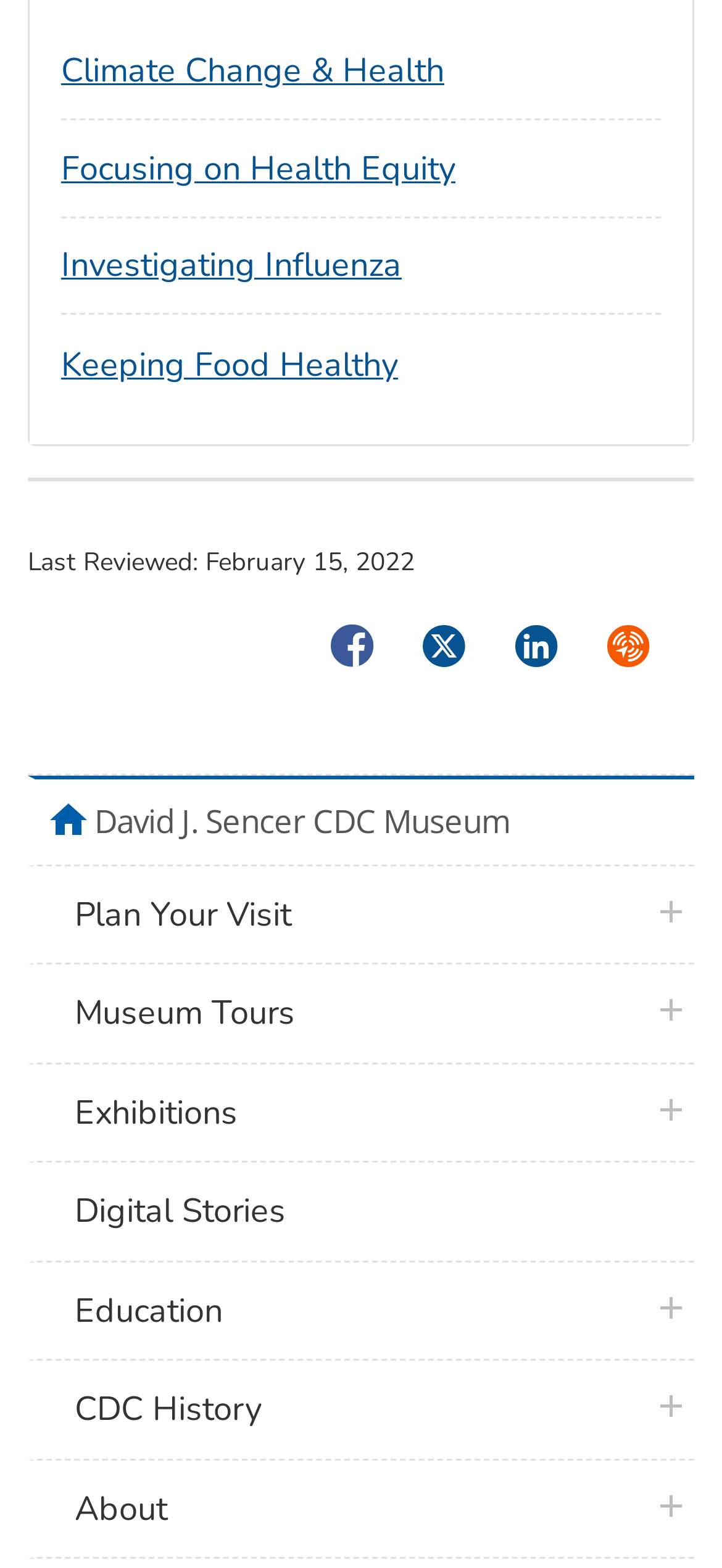Using the information in the image, could you please answer the following question in detail:
How many social media links are there?

I looked at the 'Social Media' navigation section and found four links: 'Facebook', 'Twitter', 'LinkedIn', and 'Syndicate'. Therefore, there are four social media links.